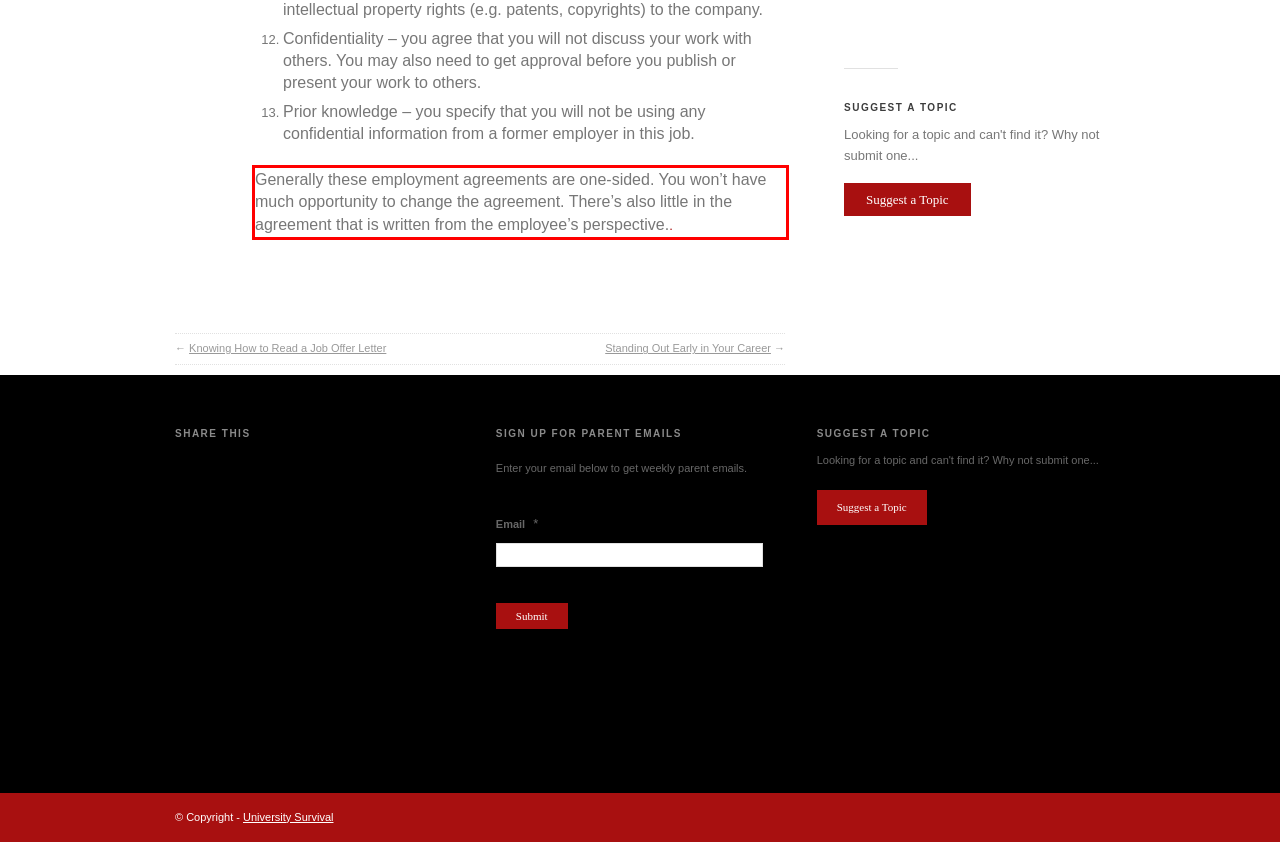From the screenshot of the webpage, locate the red bounding box and extract the text contained within that area.

Generally these employment agreements are one-sided. You won’t have much opportunity to change the agreement. There’s also little in the agreement that is written from the employee’s perspective..